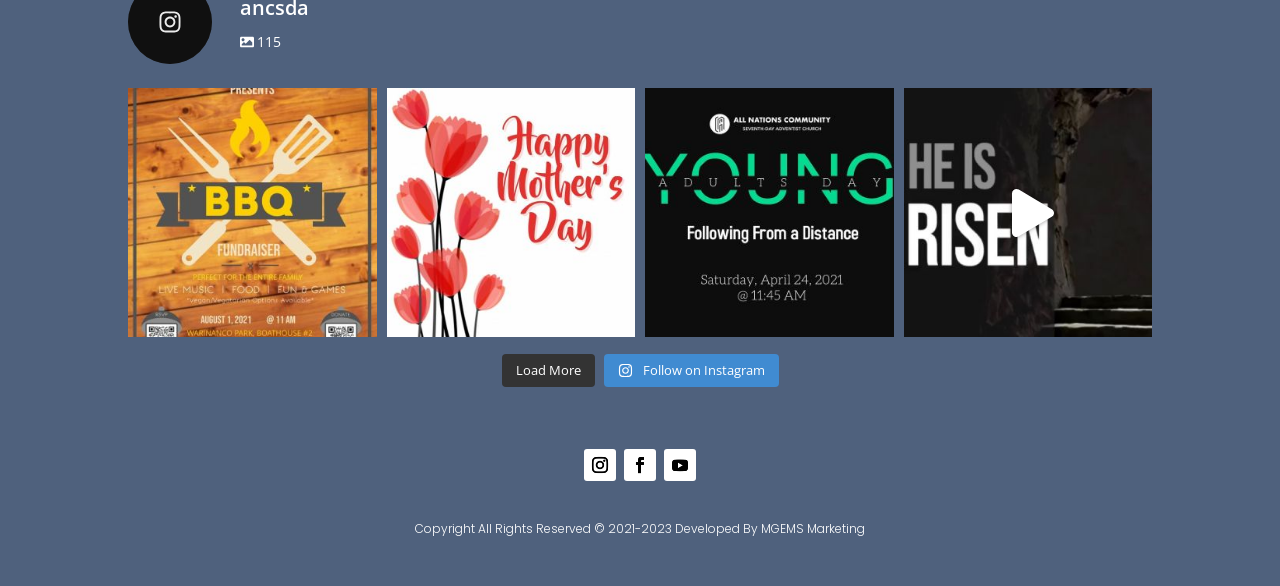Locate the bounding box coordinates of the UI element described by: "web design by Ankita Morari". The bounding box coordinates should consist of four float numbers between 0 and 1, i.e., [left, top, right, bottom].

None